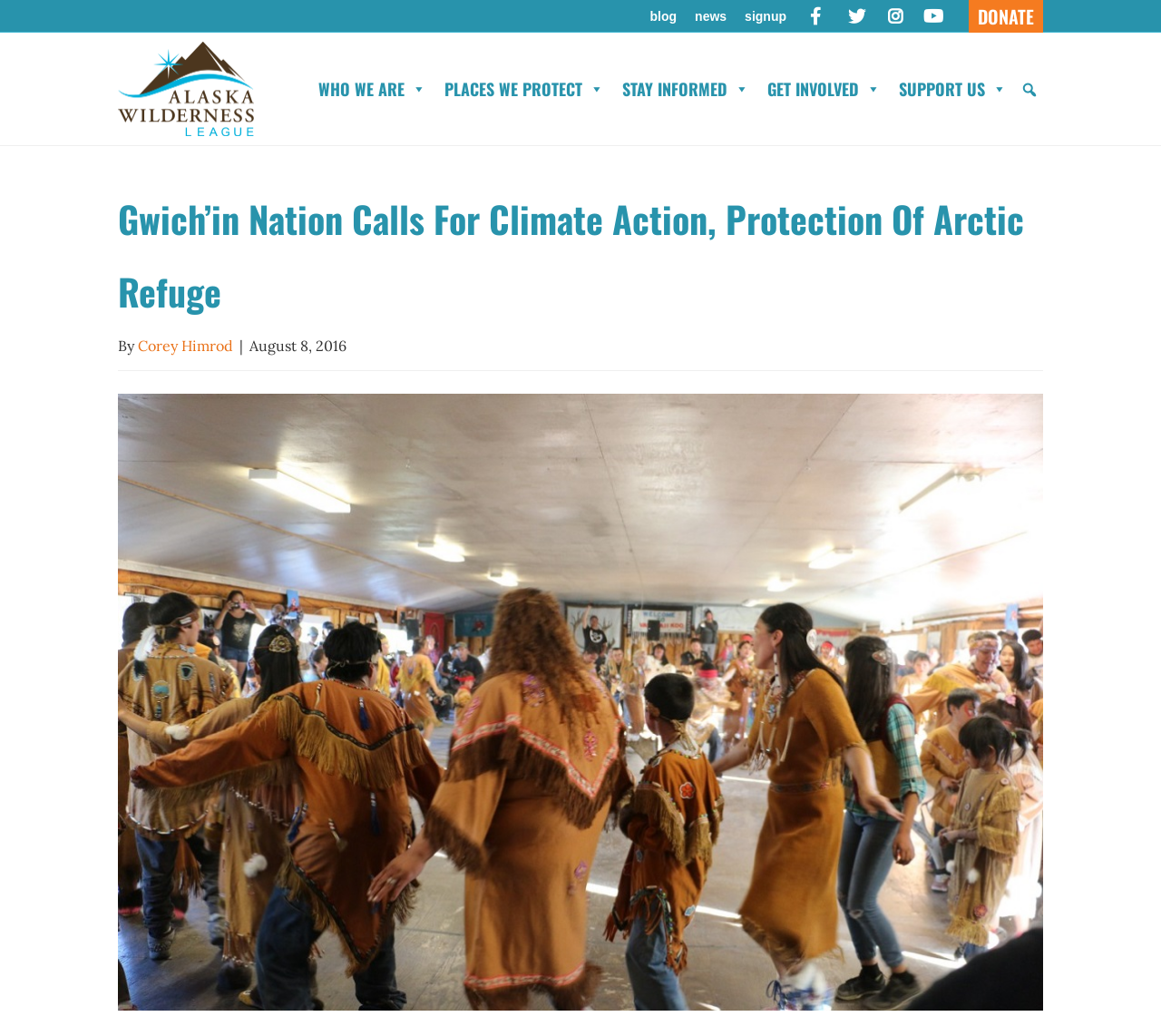What is the name of the organization?
Based on the image, answer the question with as much detail as possible.

I found the answer by looking at the top-left corner of the webpage, where the organization's logo and name are displayed.